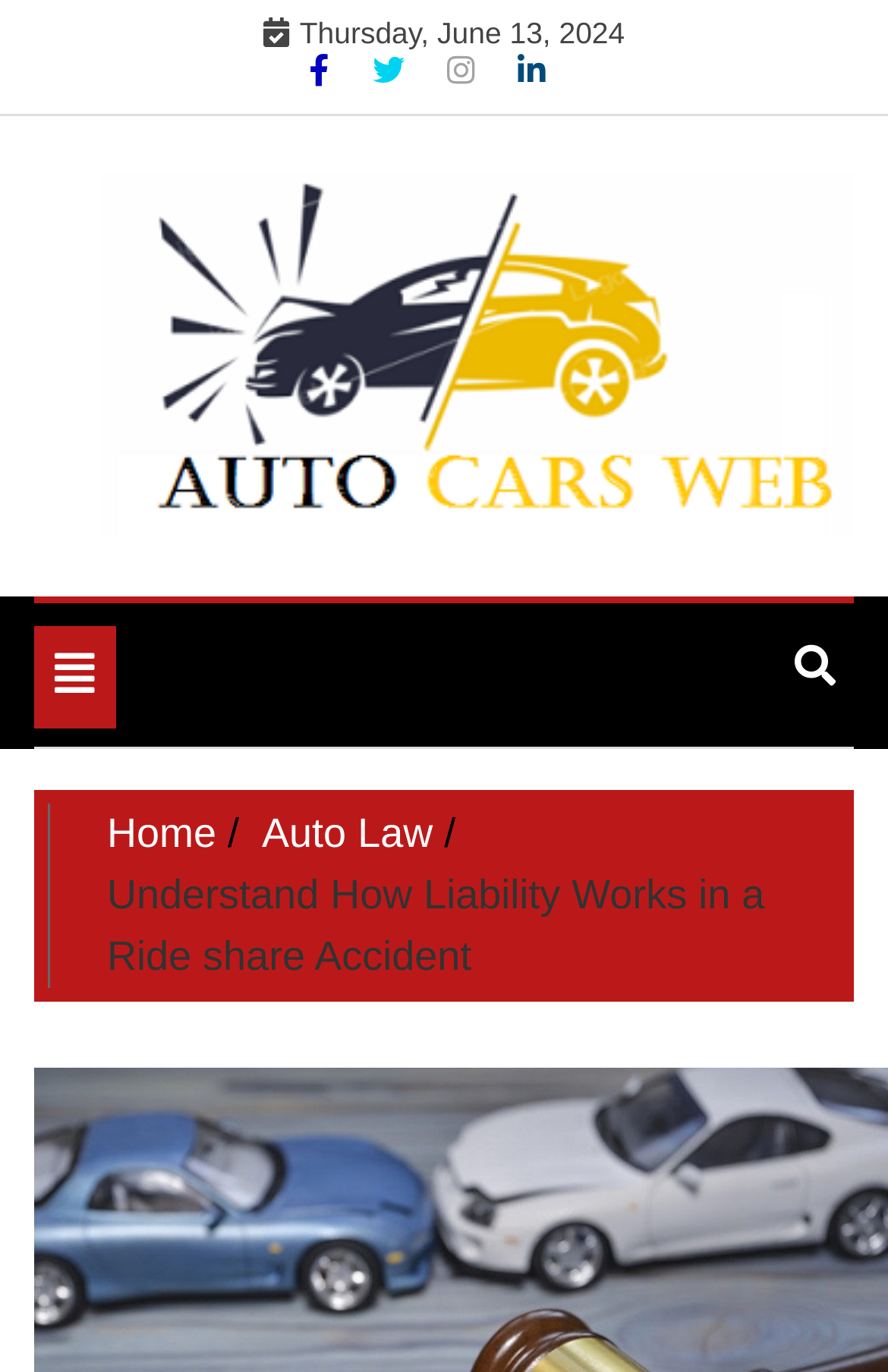Please determine the bounding box coordinates of the section I need to click to accomplish this instruction: "Click the Facebook link".

[0.348, 0.038, 0.381, 0.065]